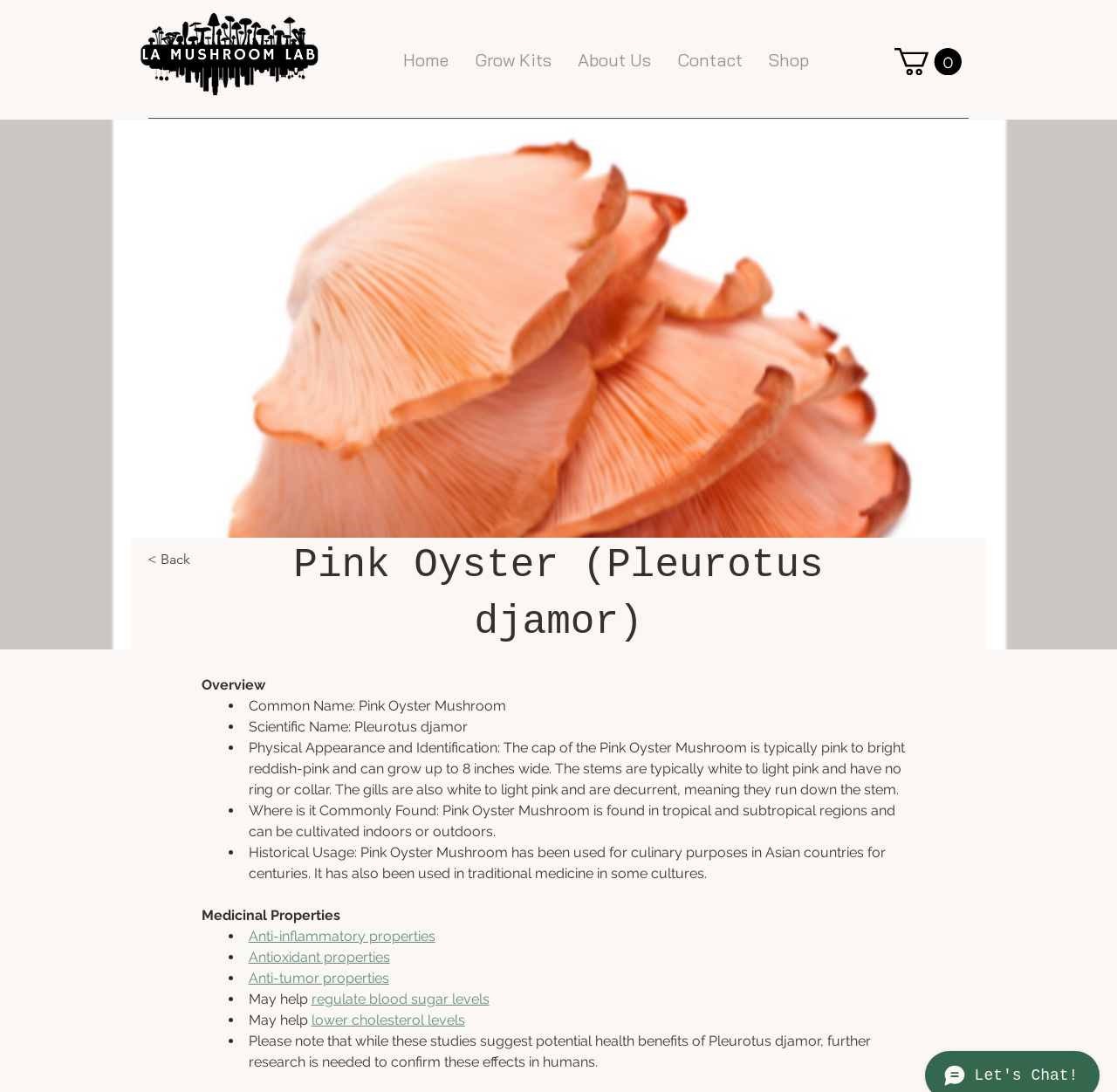Find the bounding box coordinates for the area you need to click to carry out the instruction: "Click the 'Home' link". The coordinates should be four float numbers between 0 and 1, indicated as [left, top, right, bottom].

[0.349, 0.044, 0.413, 0.066]